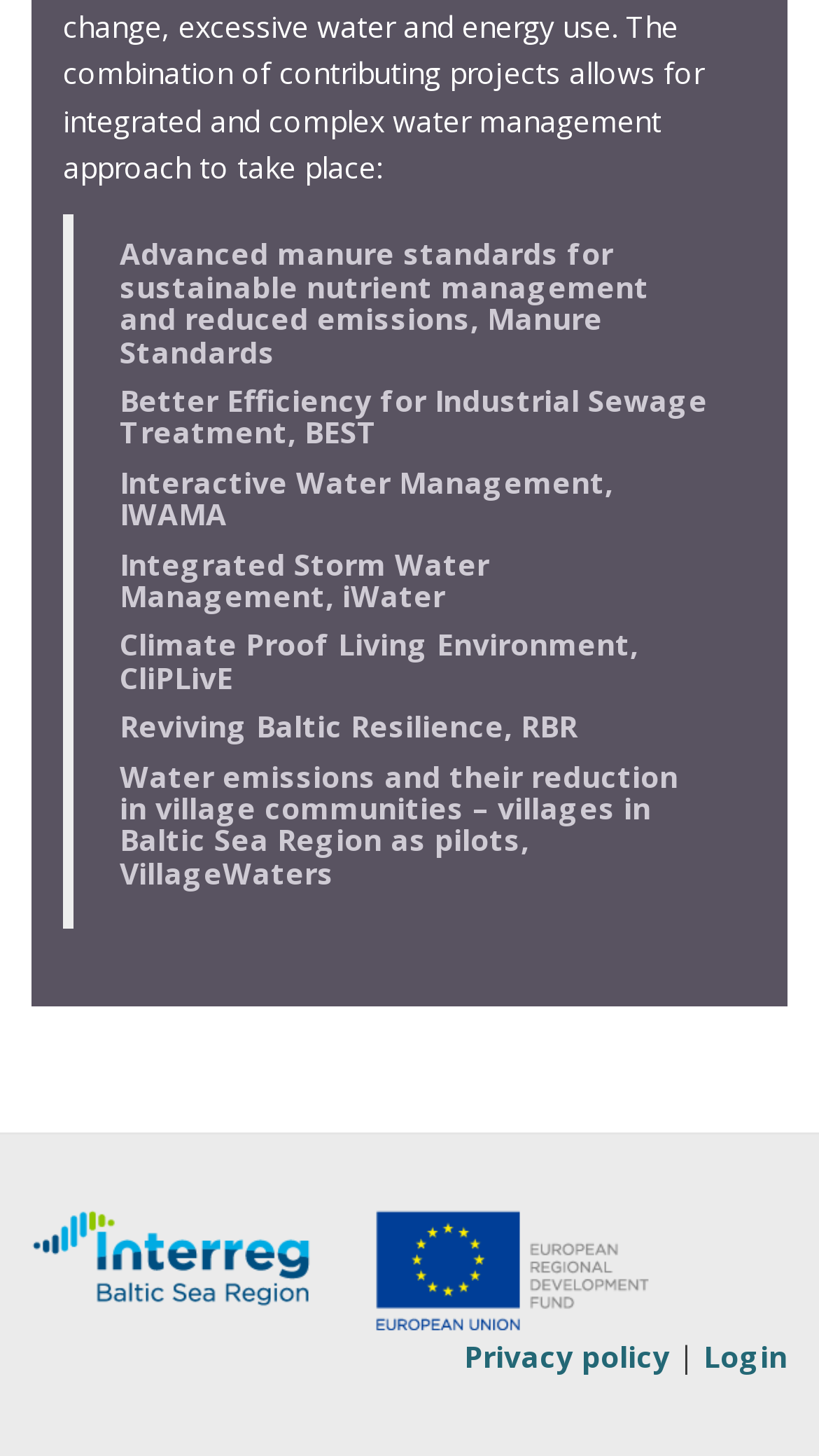Given the element description, predict the bounding box coordinates in the format (top-left x, top-left y, bottom-right x, bottom-right y), using floating point numbers between 0 and 1: Login

[0.859, 0.917, 0.962, 0.945]